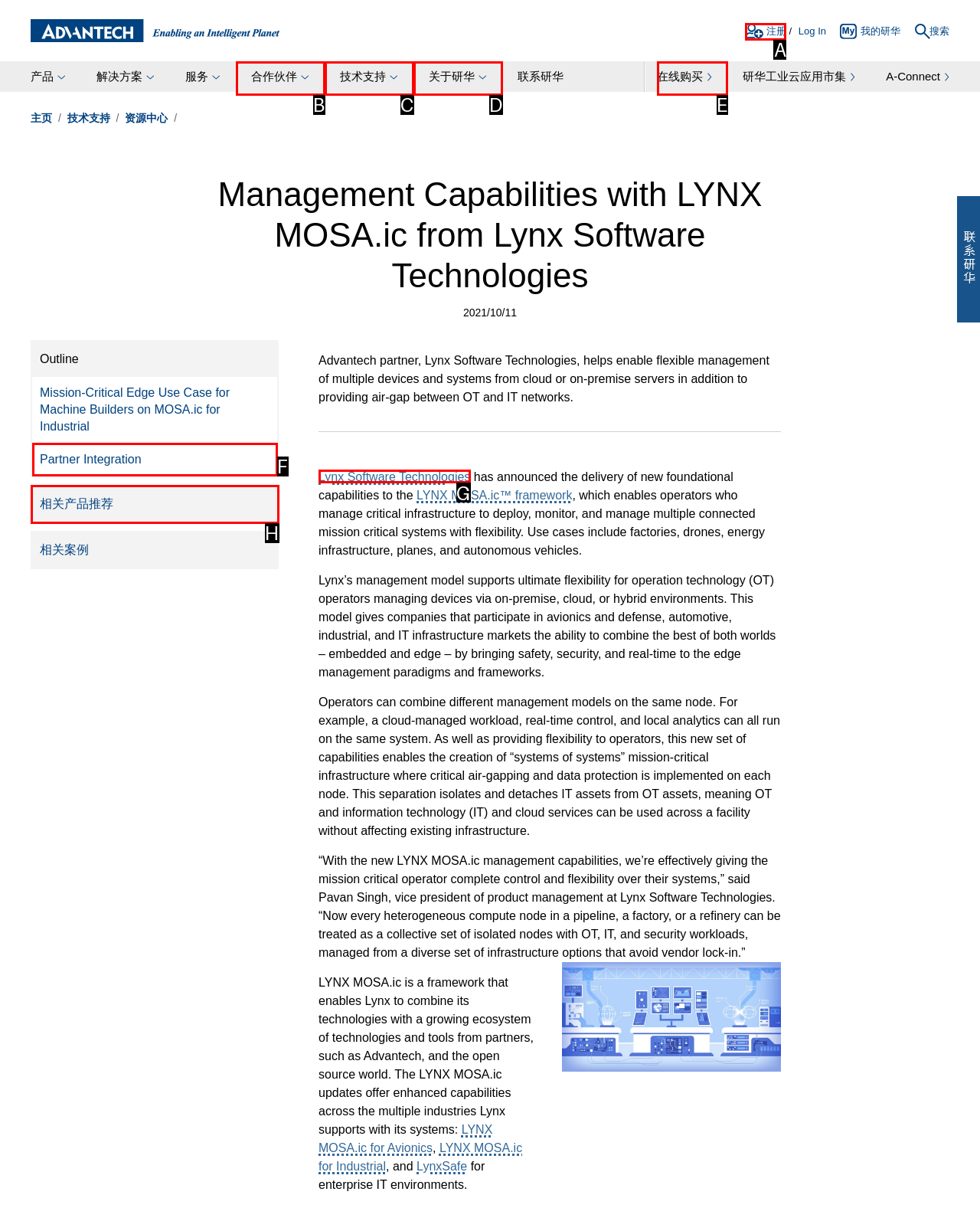Using the provided description: 注册, select the HTML element that corresponds to it. Indicate your choice with the option's letter.

A